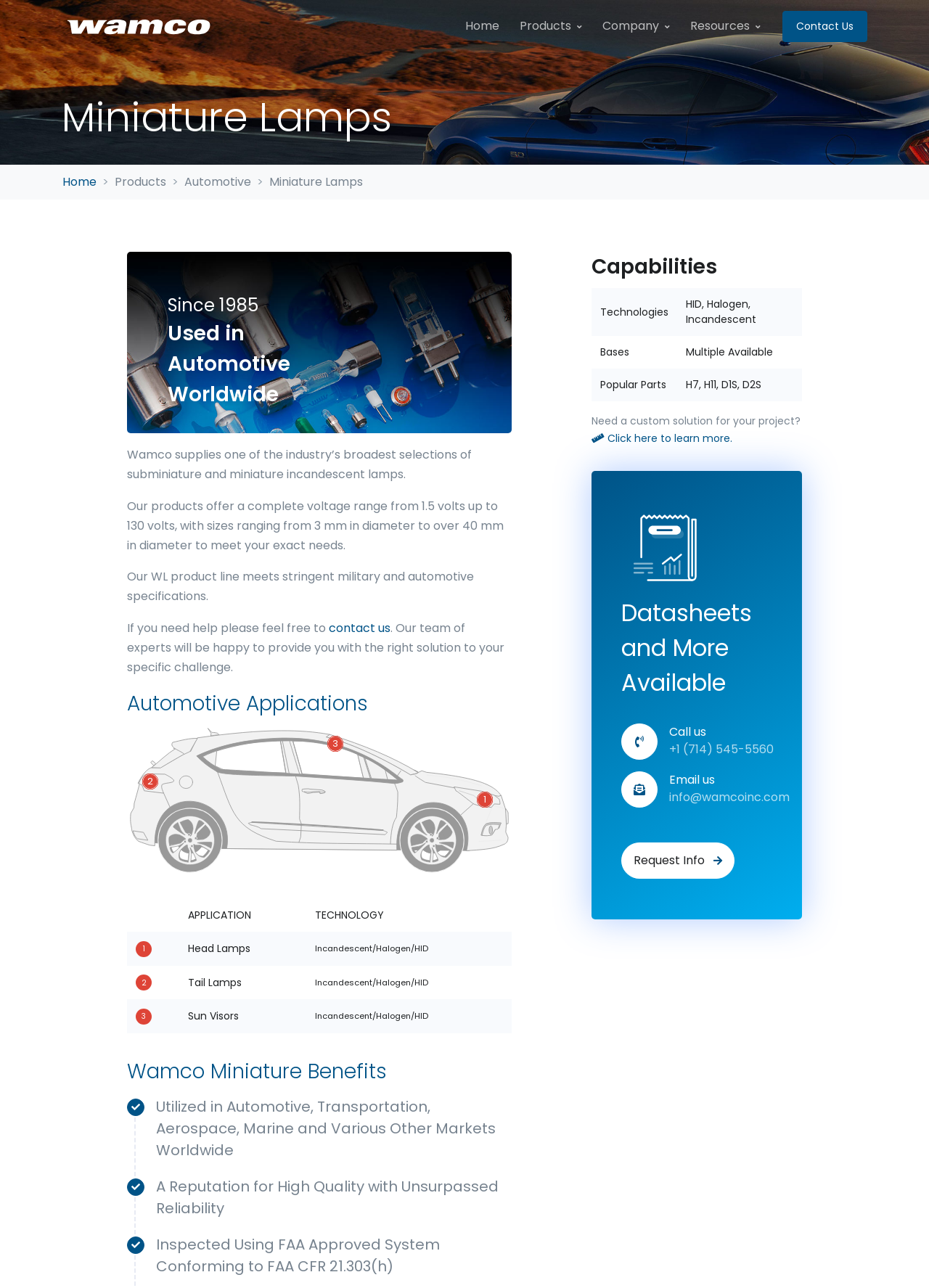Given the webpage screenshot, identify the bounding box of the UI element that matches this description: "Products".

[0.548, 0.0, 0.638, 0.041]